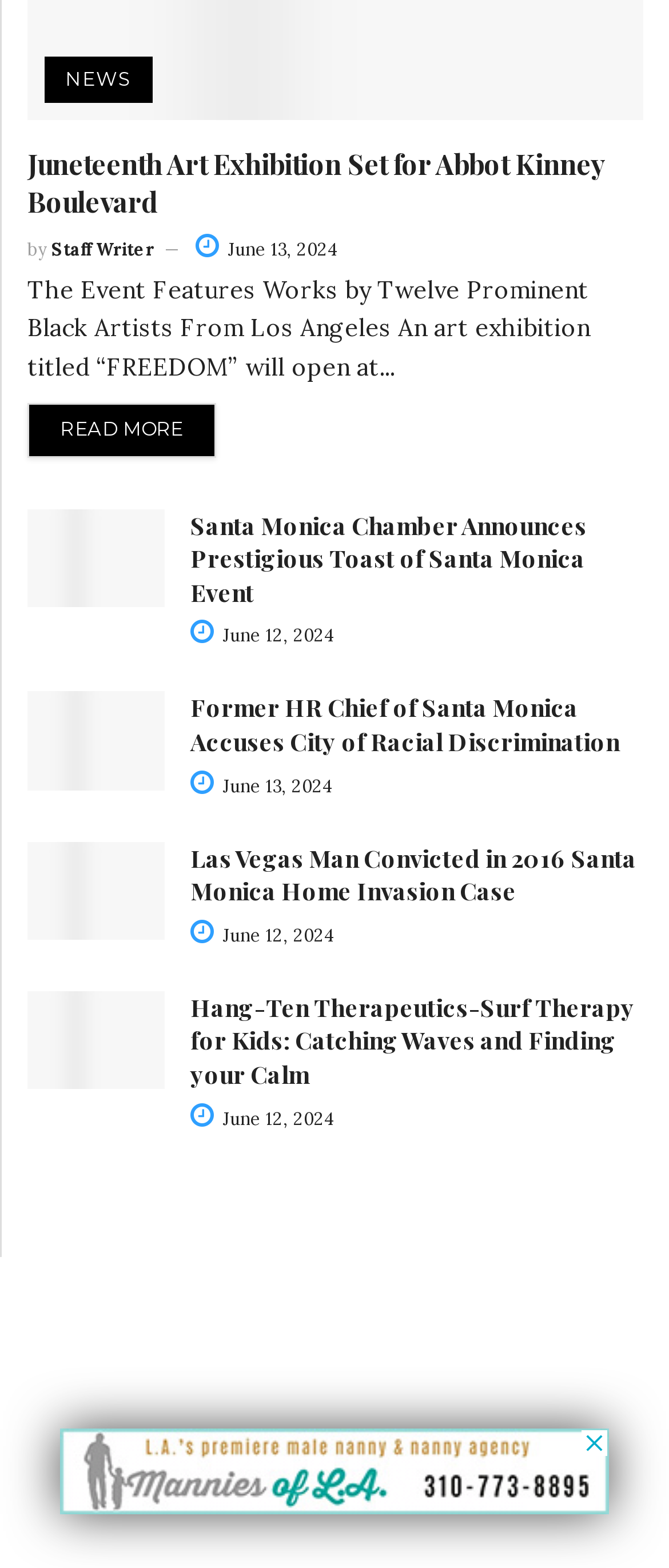Find the bounding box coordinates for the element that must be clicked to complete the instruction: "Learn more about Former HR Chief of Santa Monica Accuses City of Racial Discrimination". The coordinates should be four float numbers between 0 and 1, indicated as [left, top, right, bottom].

[0.041, 0.441, 0.246, 0.504]